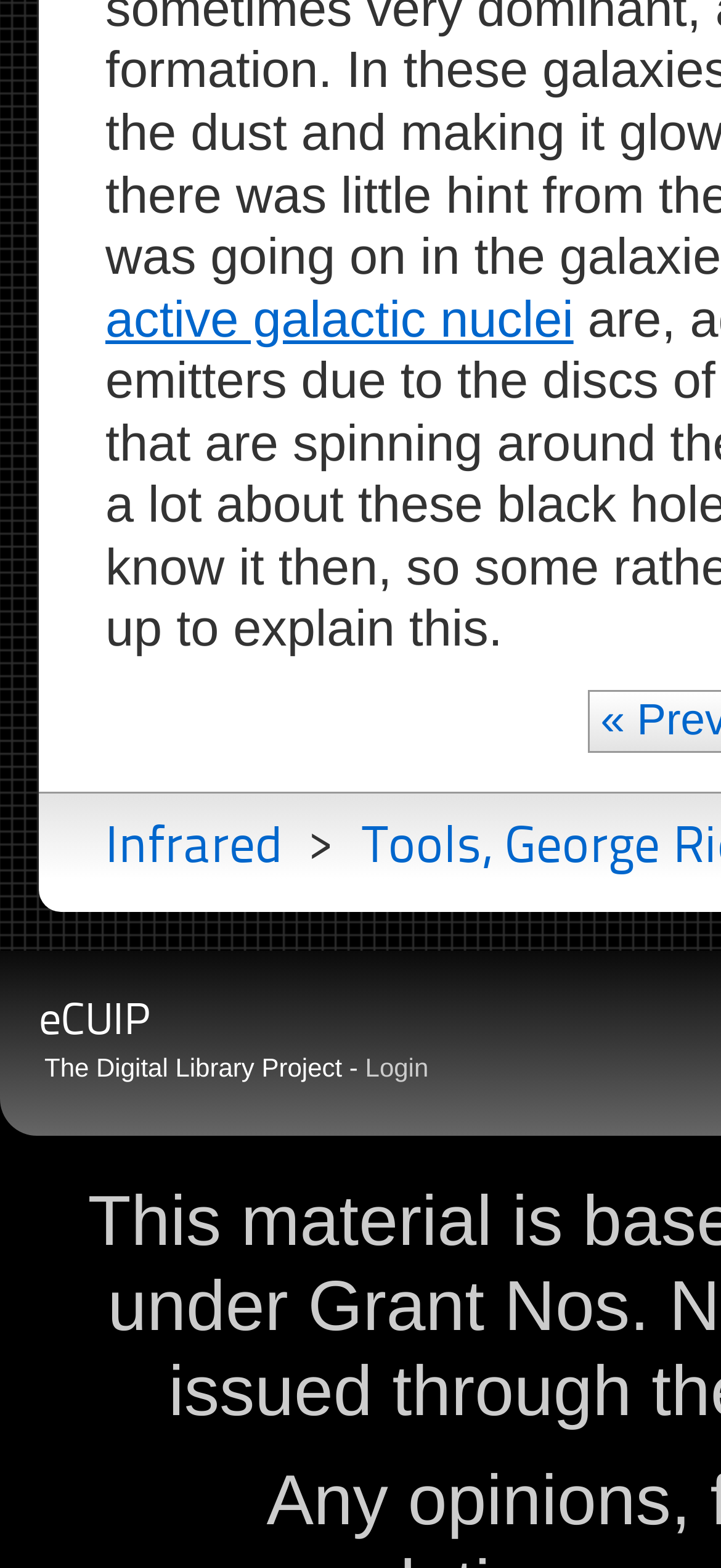Given the element description, predict the bounding box coordinates in the format (top-left x, top-left y, bottom-right x, bottom-right y). Make sure all values are between 0 and 1. Here is the element description: Login

[0.506, 0.672, 0.594, 0.691]